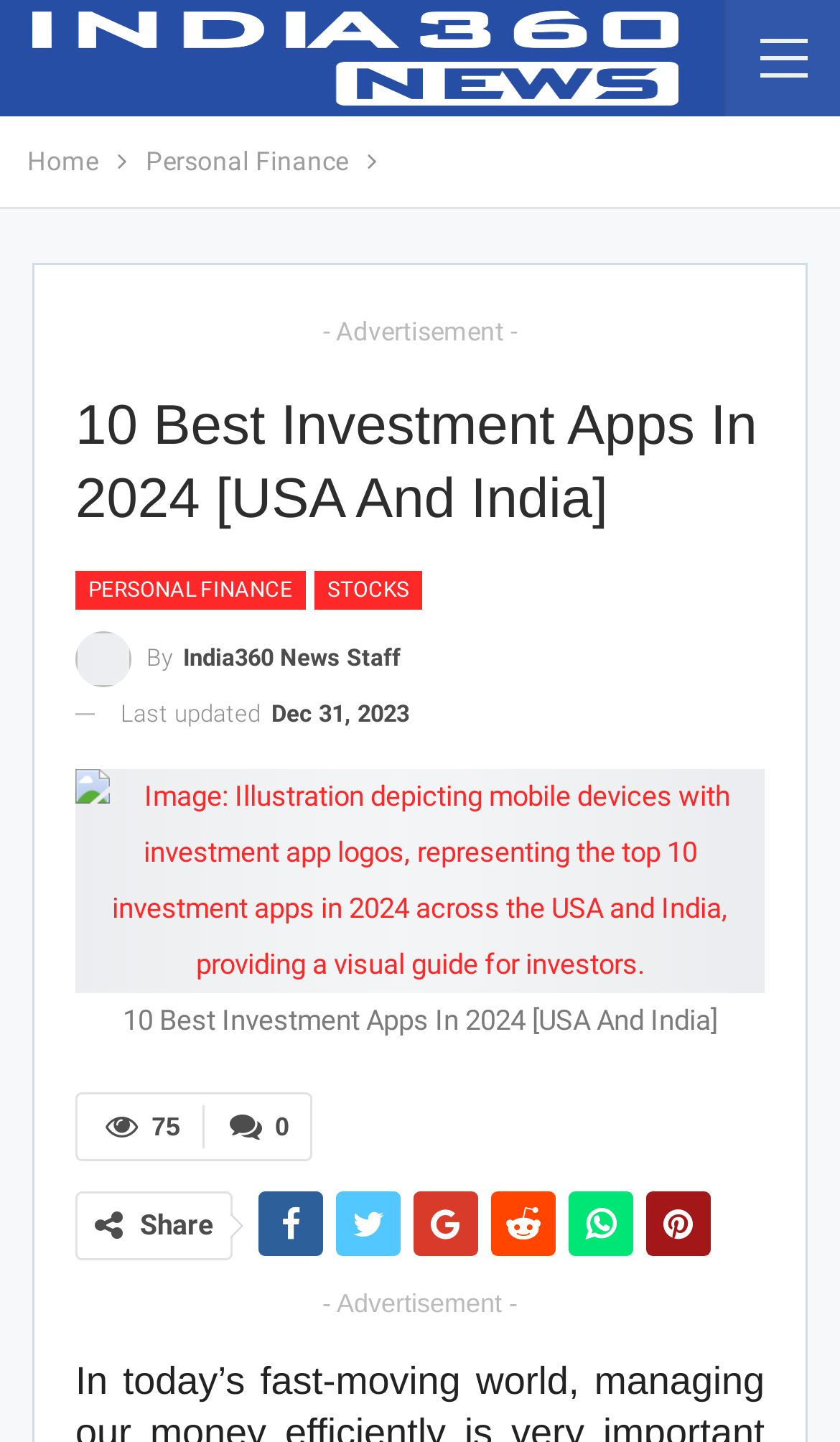Provide the bounding box coordinates of the HTML element described by the text: "By India360 News Staff".

[0.09, 0.437, 0.477, 0.476]